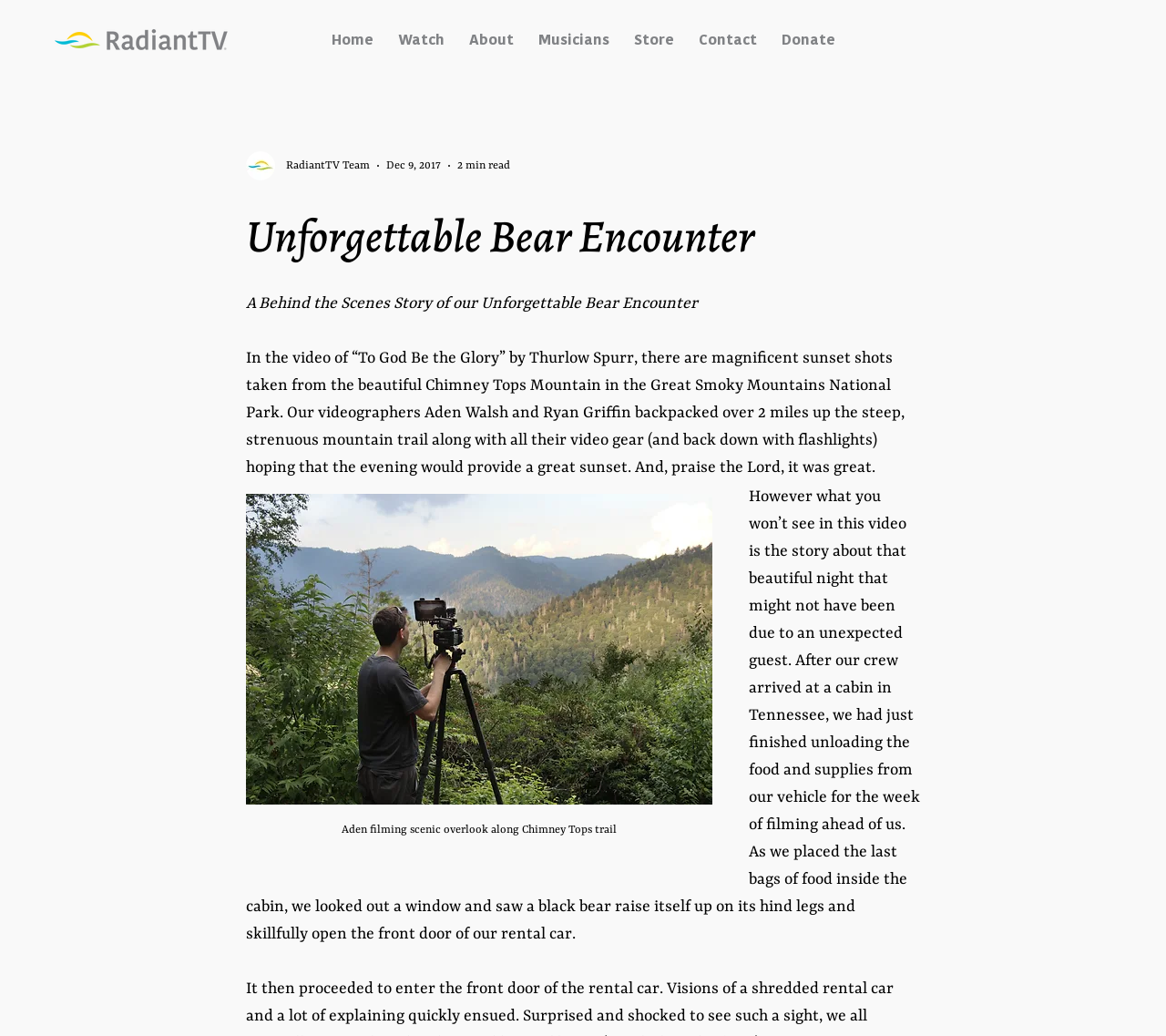What is the color of the bear mentioned?
Could you answer the question with a detailed and thorough explanation?

I found the answer by reading the text in the webpage, specifically the sentence 'As we placed the last bags of food inside the cabin, we looked out a window and saw a black bear raise itself up on its hind legs and skillfully open the front door of our rental car.'